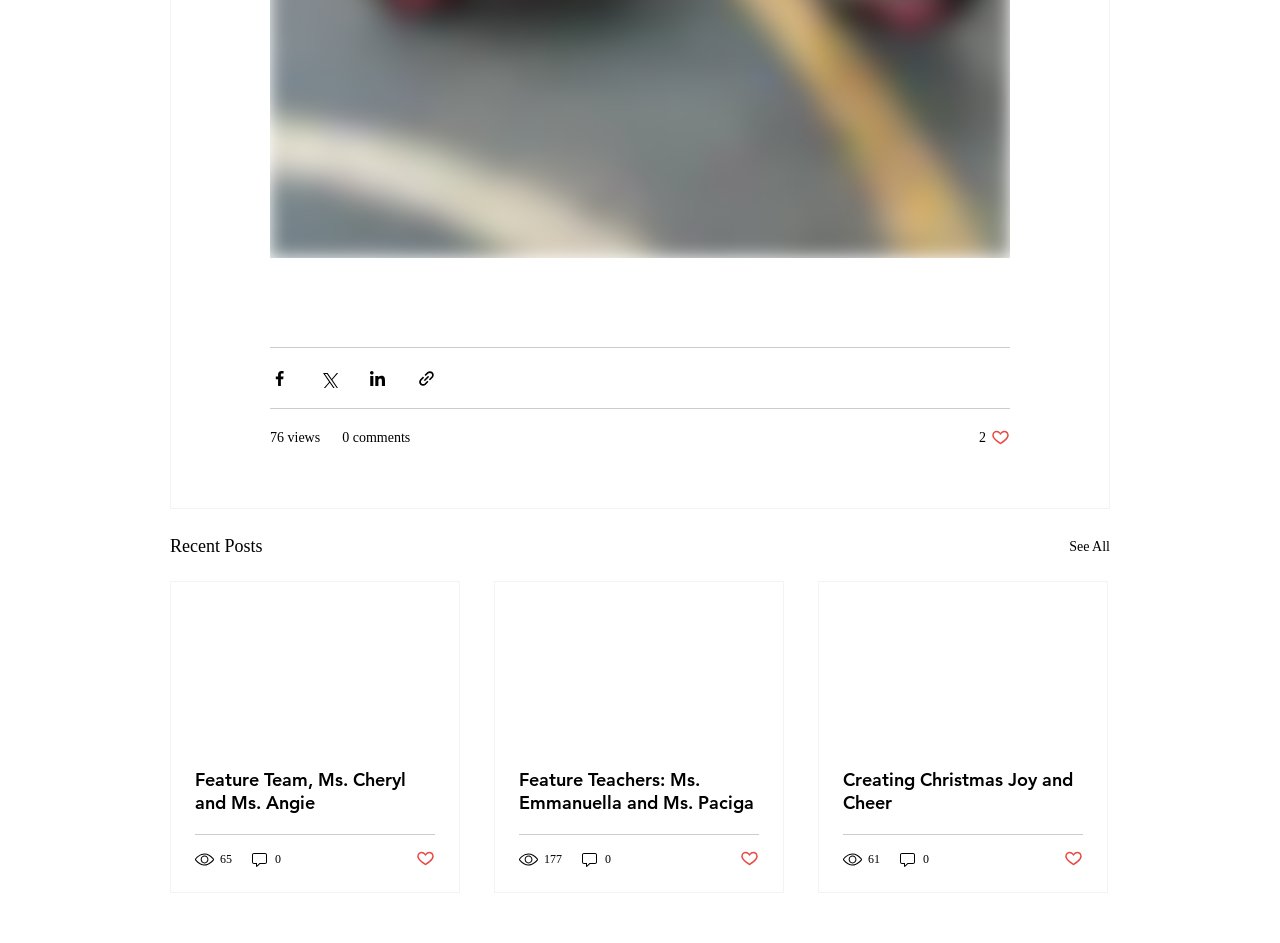Pinpoint the bounding box coordinates of the area that must be clicked to complete this instruction: "View a teacher's feature".

[0.405, 0.814, 0.593, 0.863]